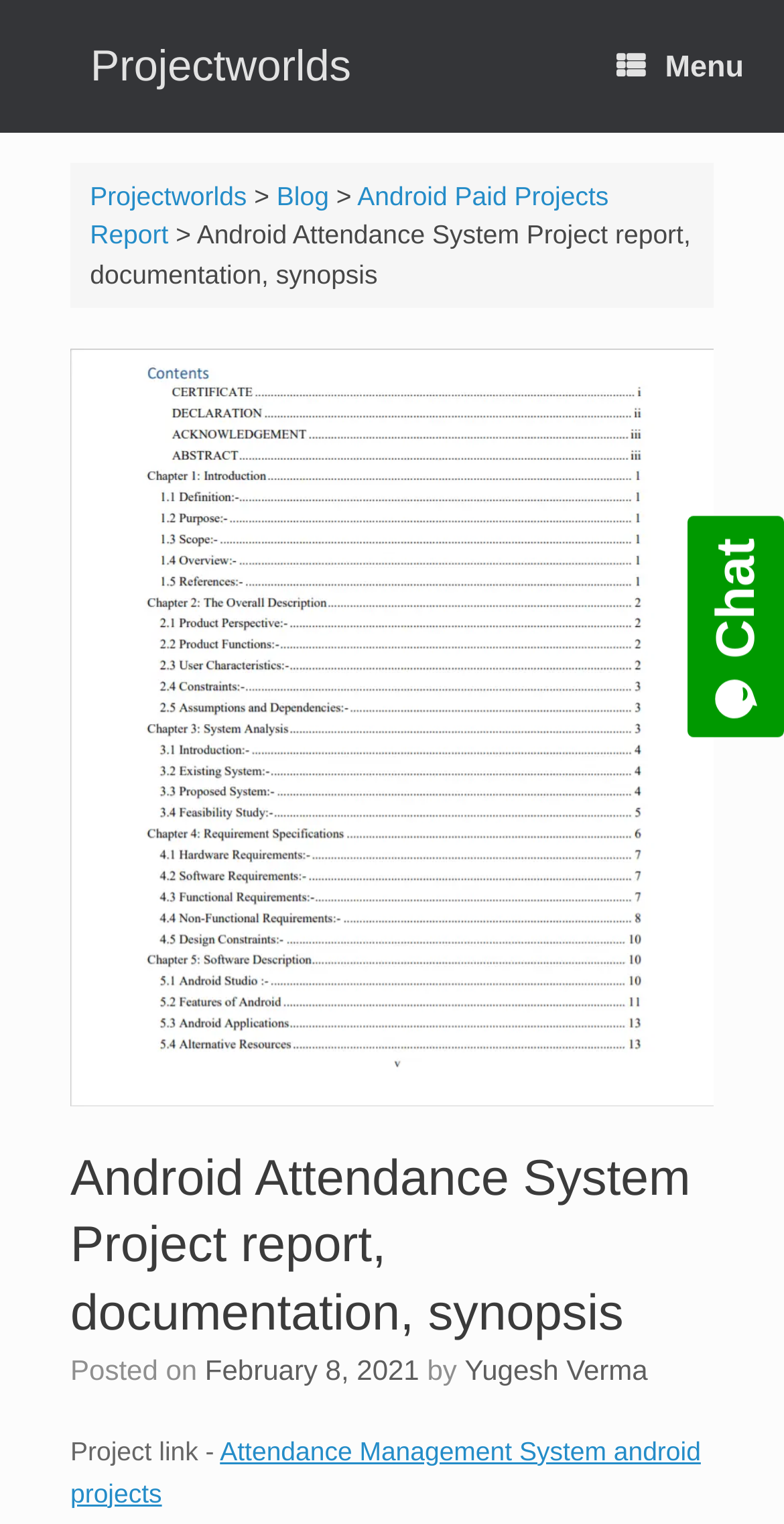What is the name of the project report?
Please craft a detailed and exhaustive response to the question.

I determined the answer by looking at the static text element 'Android Attendance System Project report, documentation, synopsis' which is a heading on the webpage, indicating the title of the project report.